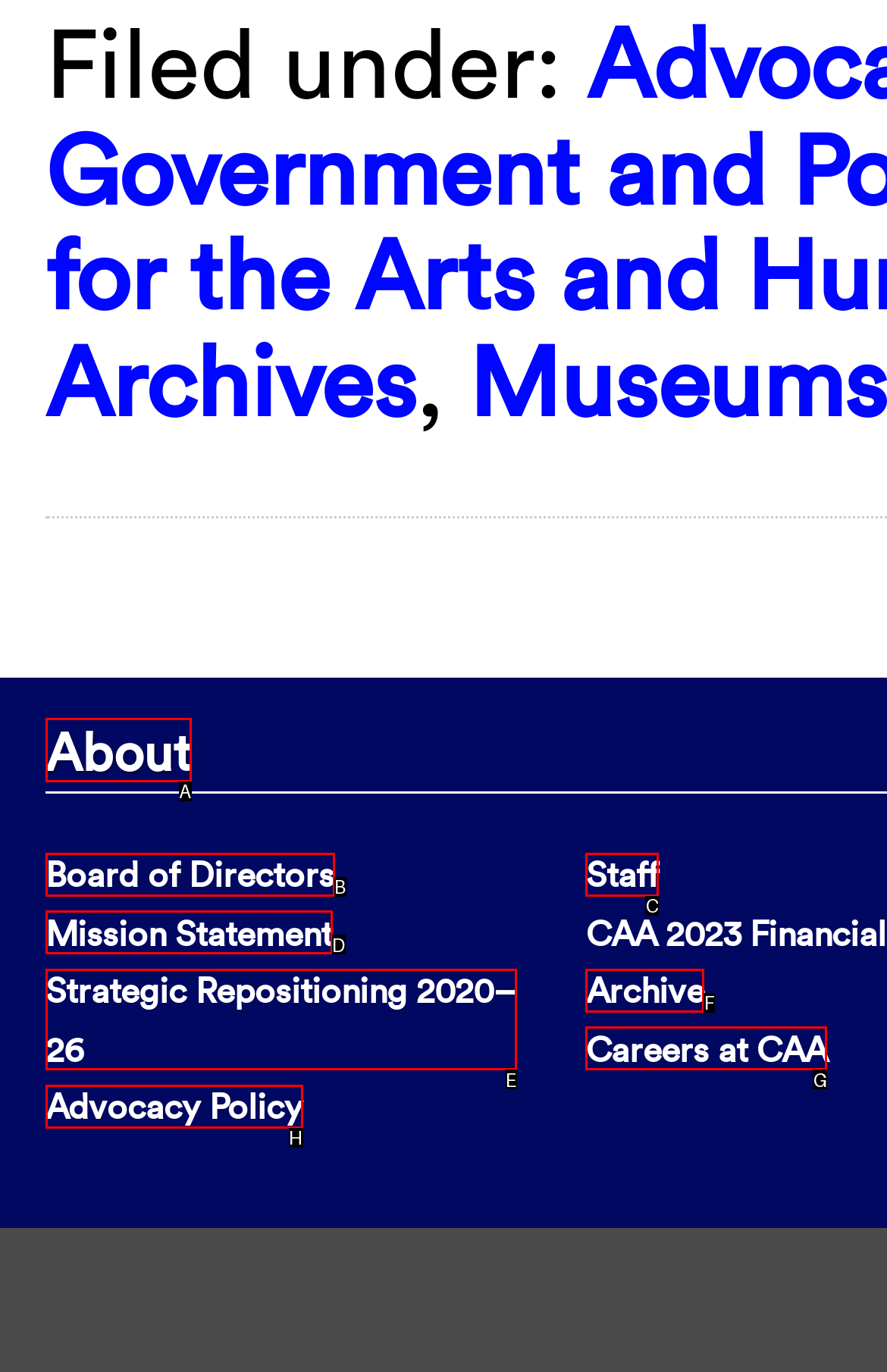Determine which option matches the element description: Board of Directors
Reply with the letter of the appropriate option from the options provided.

B